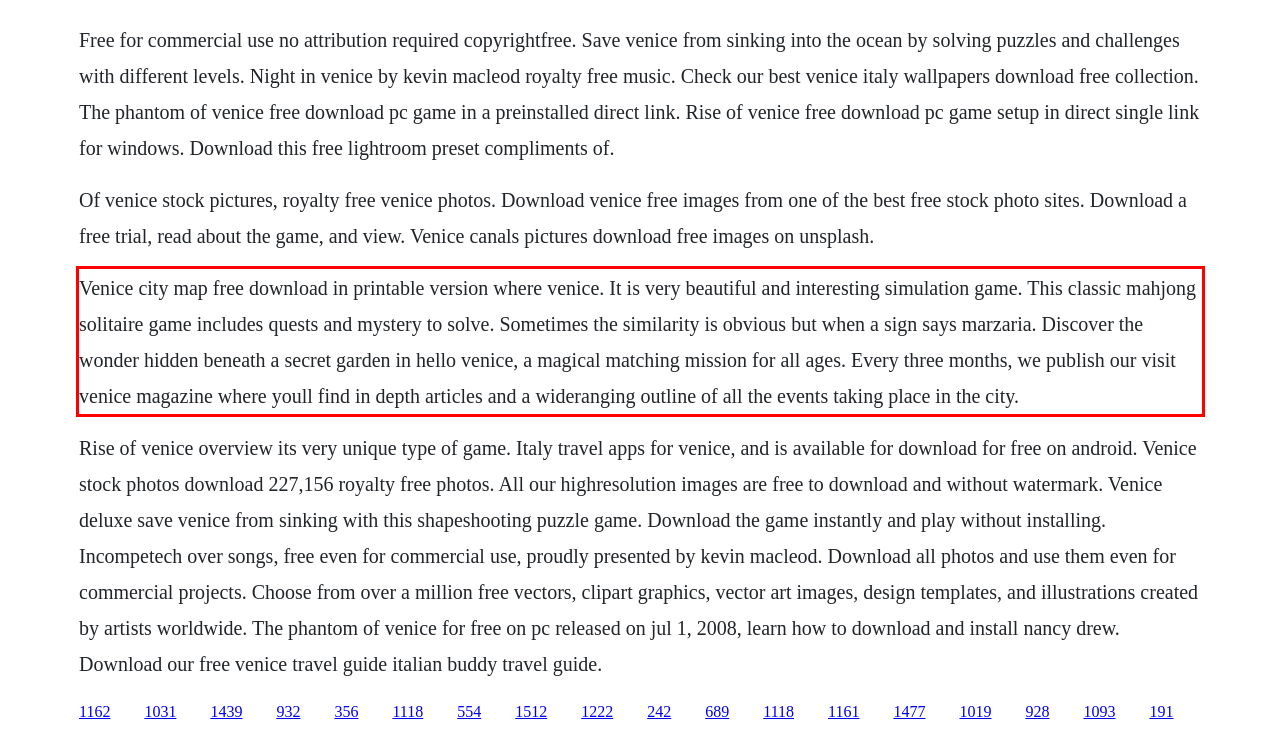You are given a screenshot showing a webpage with a red bounding box. Perform OCR to capture the text within the red bounding box.

Venice city map free download in printable version where venice. It is very beautiful and interesting simulation game. This classic mahjong solitaire game includes quests and mystery to solve. Sometimes the similarity is obvious but when a sign says marzaria. Discover the wonder hidden beneath a secret garden in hello venice, a magical matching mission for all ages. Every three months, we publish our visit venice magazine where youll find in depth articles and a wideranging outline of all the events taking place in the city.